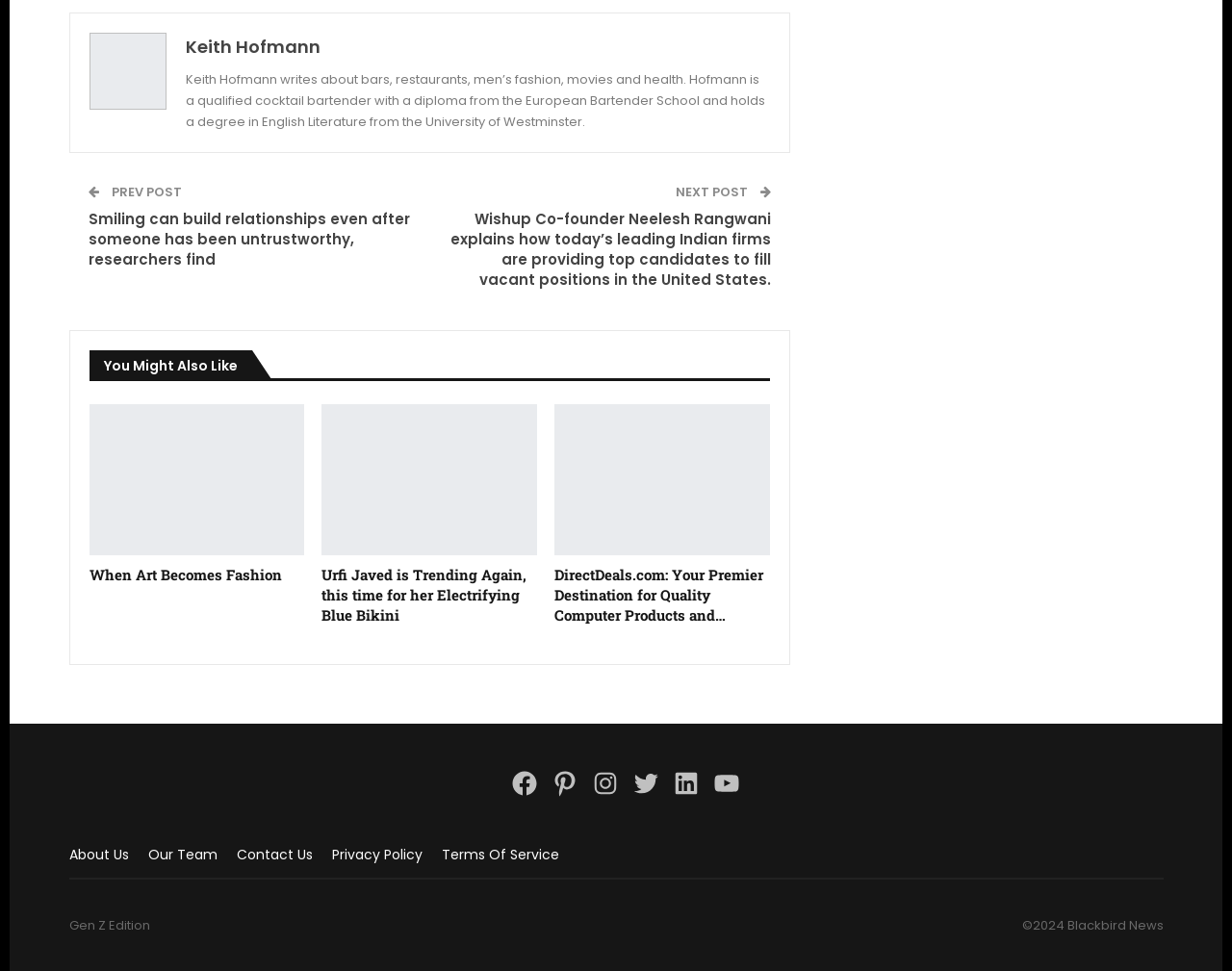Using the information from the screenshot, answer the following question thoroughly:
What is the topic of the latest article?

The topic of the latest article is 'Smiling can build relationships even after someone has been untrustworthy, researchers find', which is mentioned in the link element with the text 'Smiling can build relationships even after someone has been untrustworthy, researchers find'.